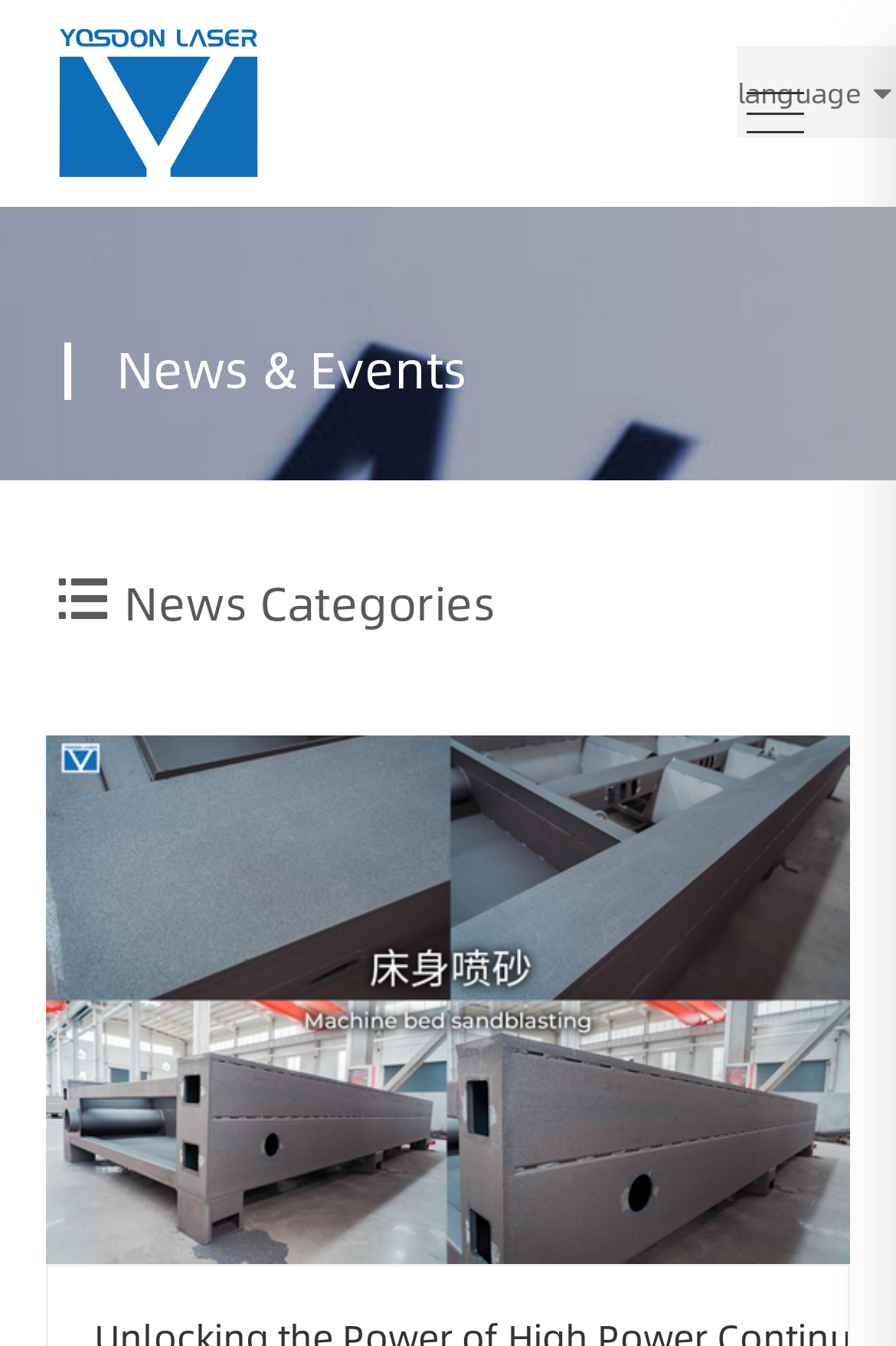Provide a one-word or one-phrase answer to the question:
What is the category of the news section?

News Categories